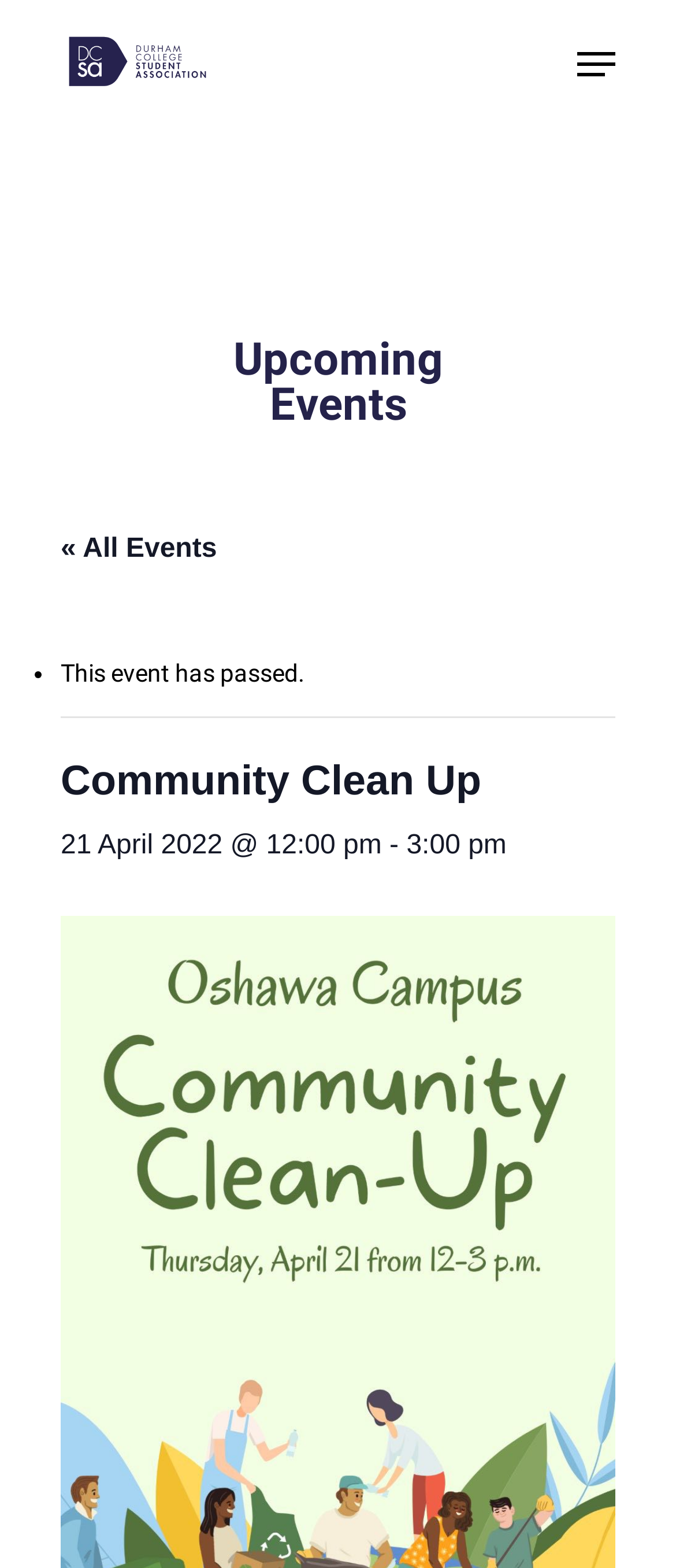Illustrate the webpage thoroughly, mentioning all important details.

The webpage is about a community clean-up event organized by the Durham College Student Association. At the top left of the page, there is a link to the association's website, accompanied by an image of the association's logo. 

On the top right, there is a navigation menu that can be expanded. Below the navigation menu, there is a heading that reads "Upcoming Events". Under this heading, there is a link to view all events. 

The main content of the page is about the community clean-up event. There is a heading that reads "Community Clean Up" and a subheading that provides the date and time of the event, which is April 21, 2022, from 12:00 pm to 3:00 pm. 

There is a note that indicates the event has passed. The event description is not provided, but according to the meta description, students will be picking up garbage around the campus, and they will be provided with garbage bags and gloves. The area will be restricted to Durham College and its surroundings.

At the bottom of the page, there is a live chat button with a "GET HELP" button inside it. The "GET HELP" button is not pressed.